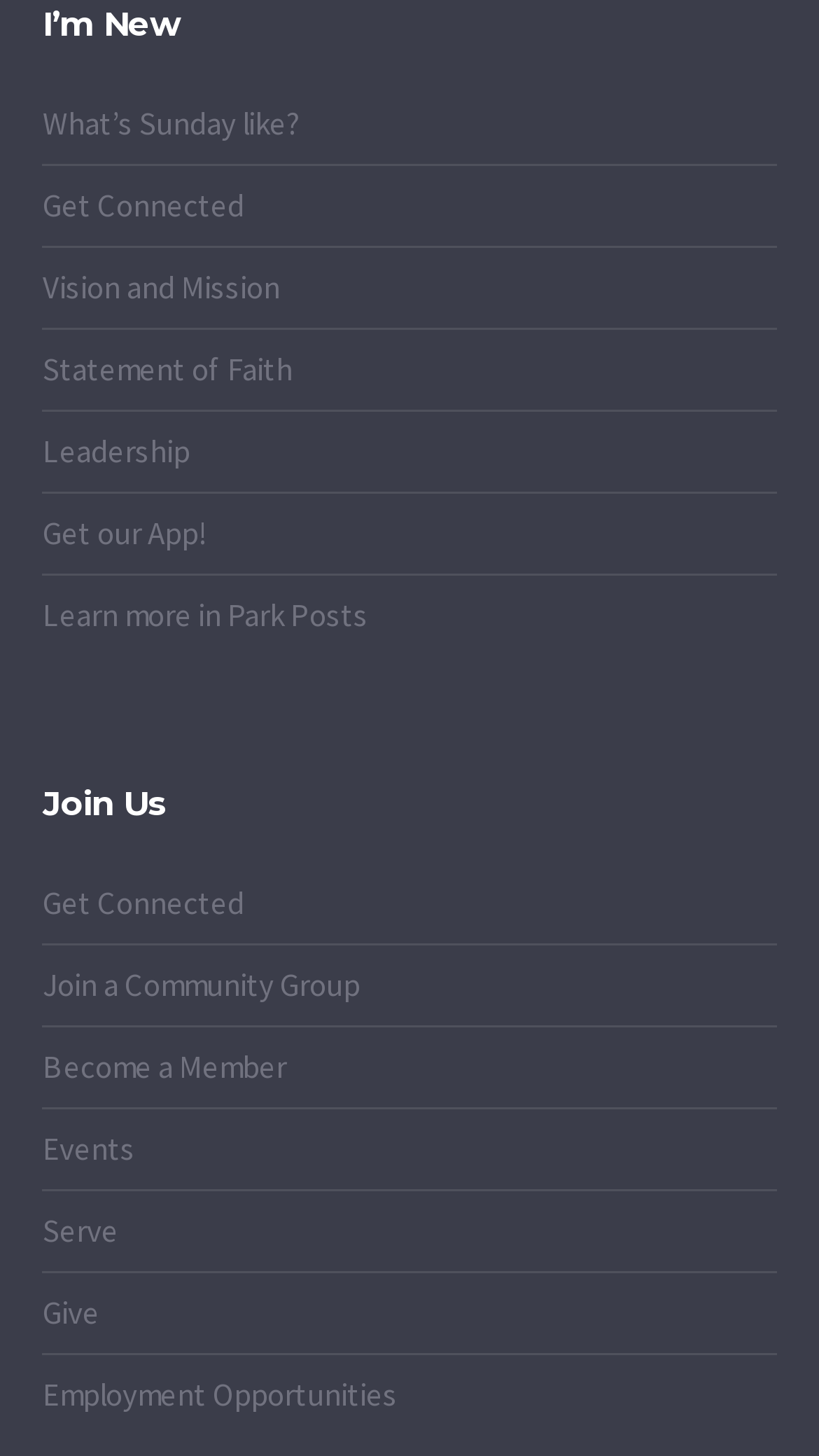Provide a brief response to the question below using a single word or phrase: 
How many links are there under 'I’m New'?

6